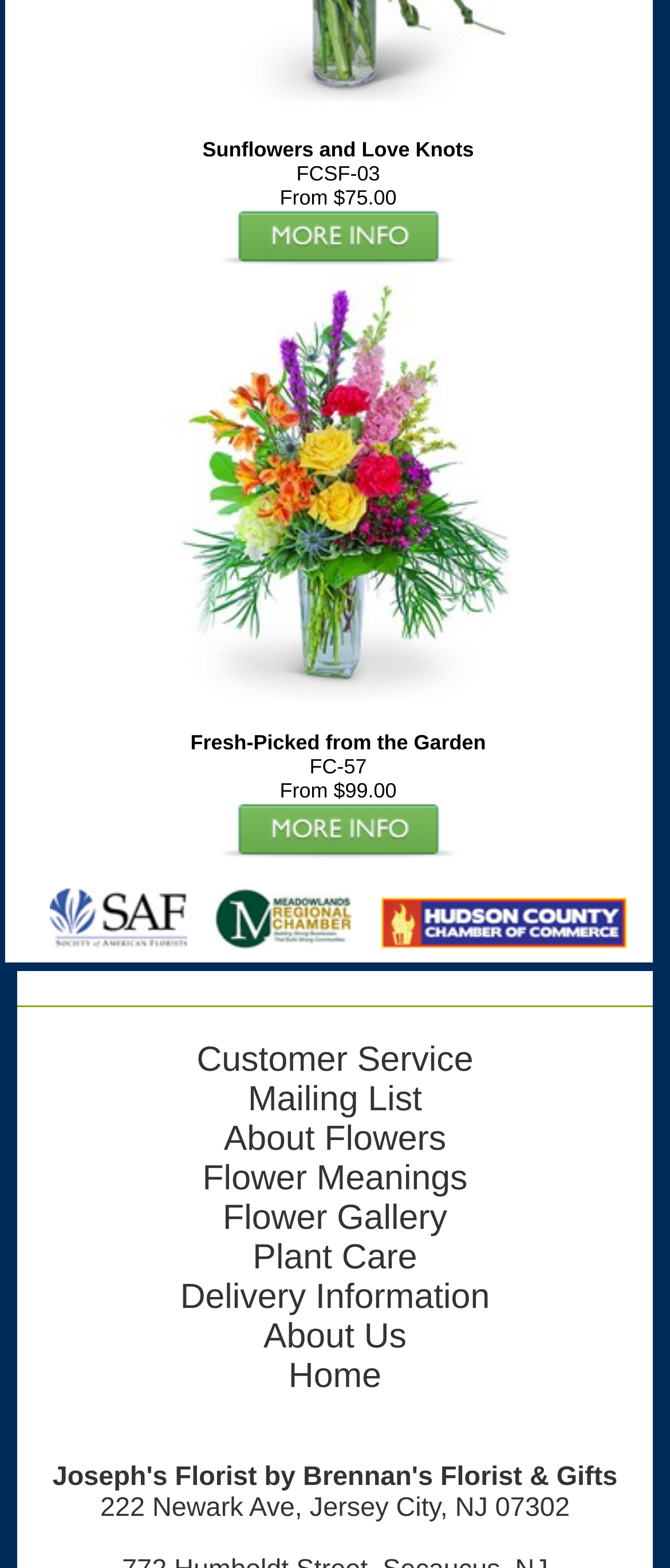Locate the bounding box for the described UI element: "Home". Ensure the coordinates are four float numbers between 0 and 1, formatted as [left, top, right, bottom].

[0.431, 0.889, 0.569, 0.913]